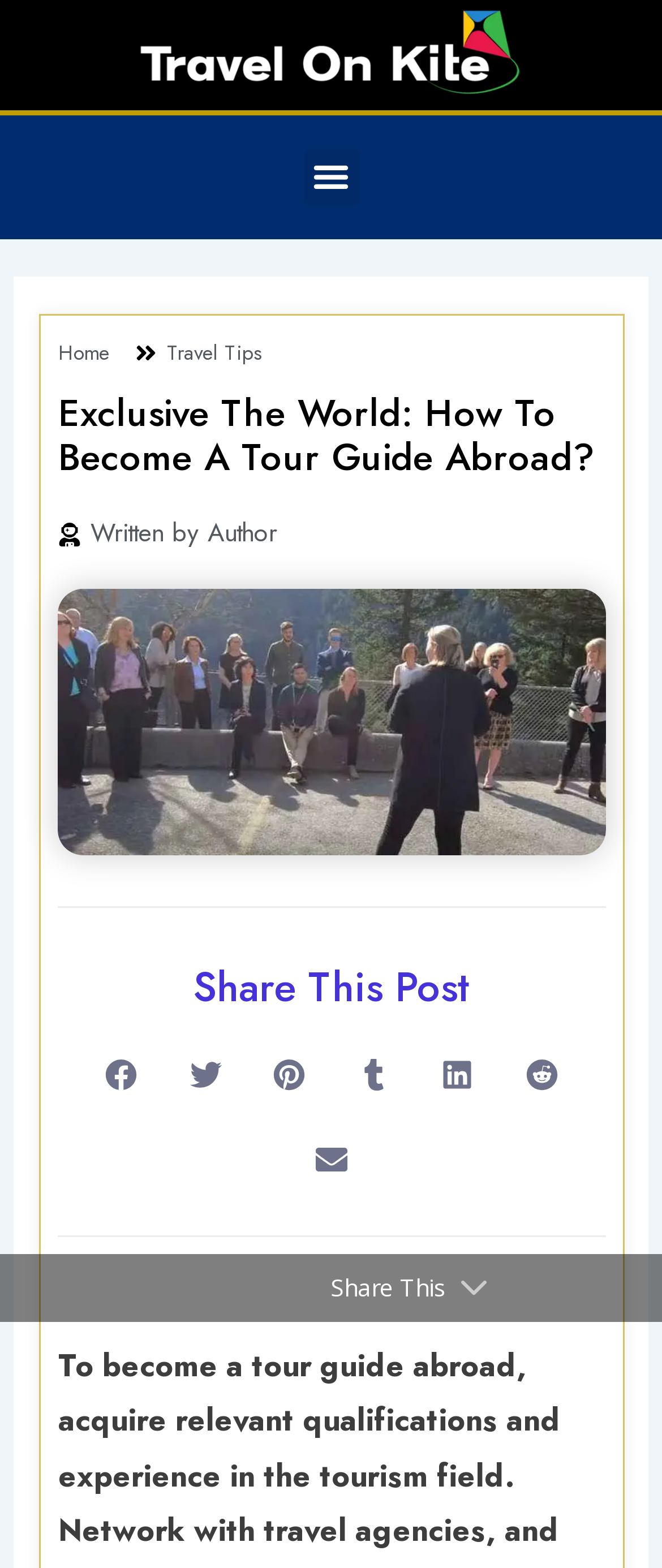Please find and report the primary heading text from the webpage.

Exclusive The World: How To Become A Tour Guide Abroad?